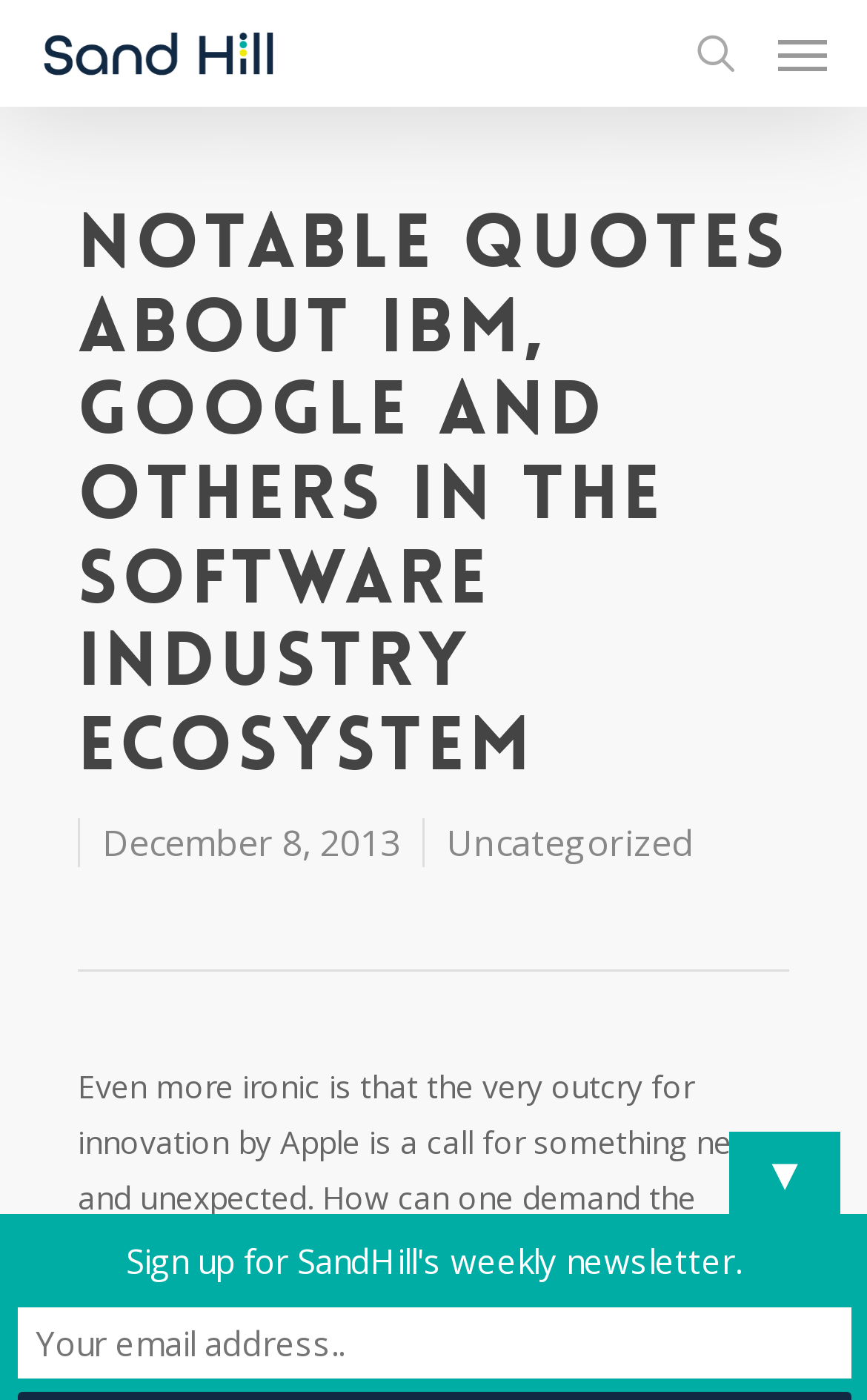Answer succinctly with a single word or phrase:
Who wrote the quote?

John Martellaro